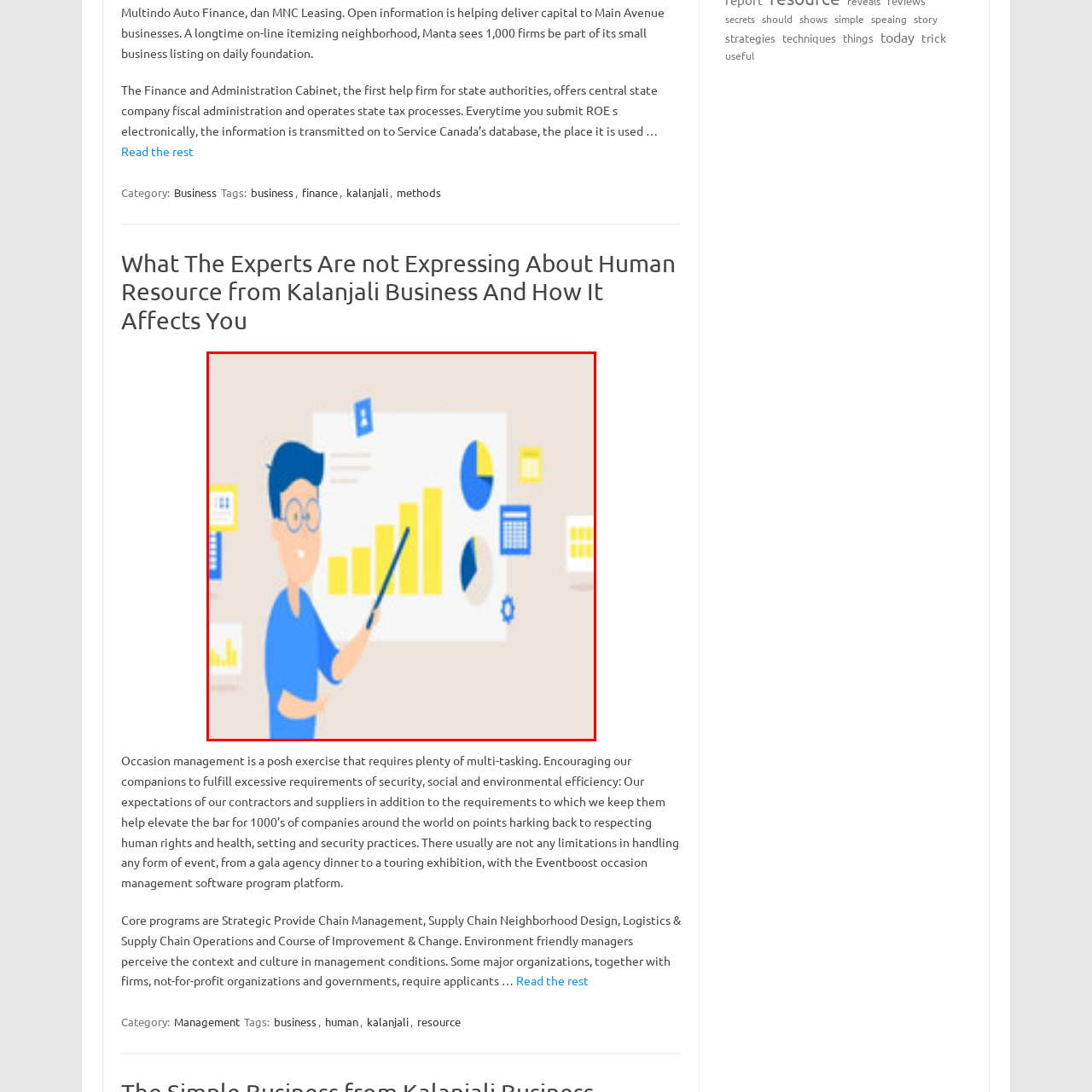What type of elements are on the display board?
Please review the image inside the red bounding box and answer using a single word or phrase.

Graphical elements